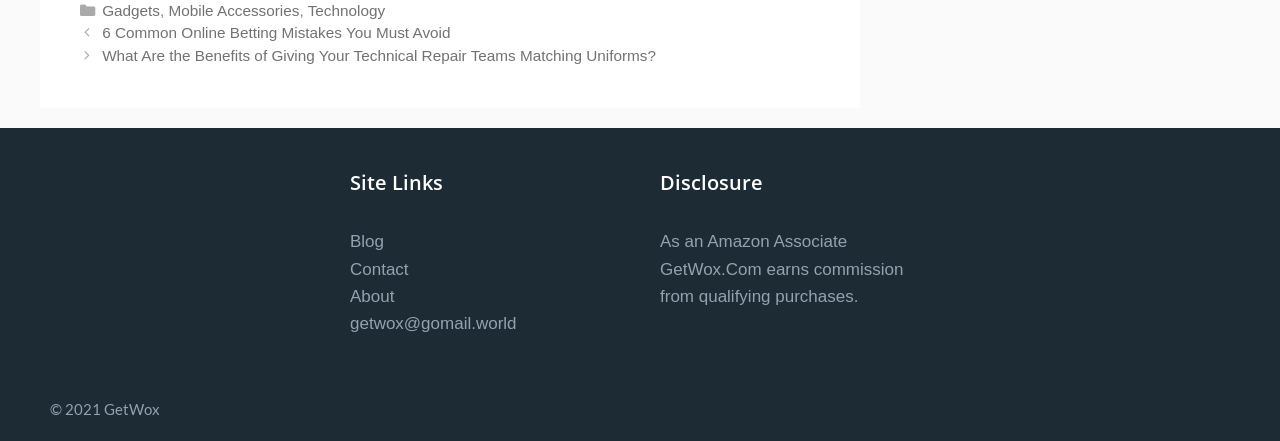How many site links are listed?
Please use the image to provide an in-depth answer to the question.

I counted the number of links under the 'Site Links' heading, which are 'Blog', 'Contact', 'About', and 'getwox@gomail.world', and there are 4 in total.